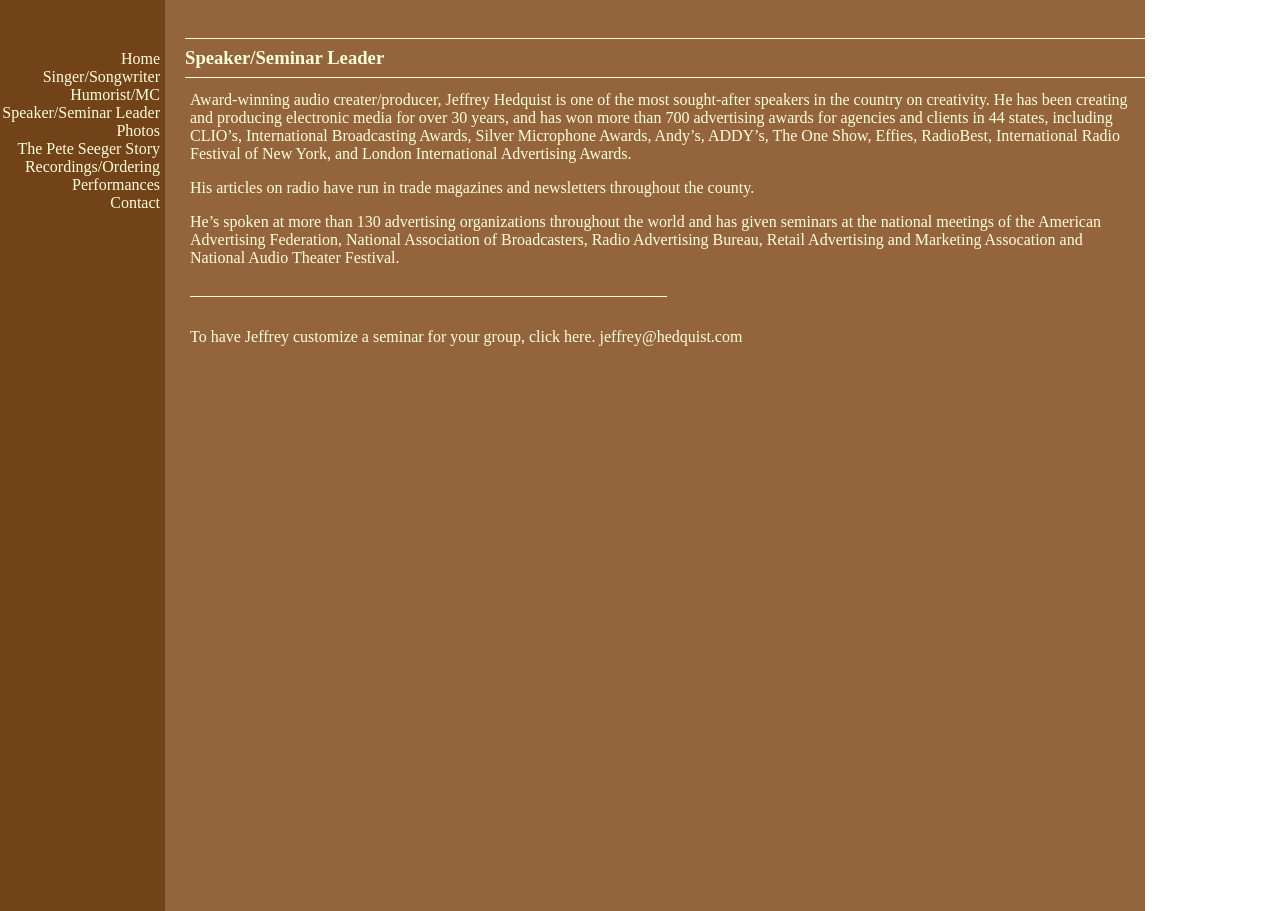Determine the bounding box coordinates of the clickable region to execute the instruction: "email Jeffrey". The coordinates should be four float numbers between 0 and 1, denoted as [left, top, right, bottom].

[0.468, 0.36, 0.58, 0.379]